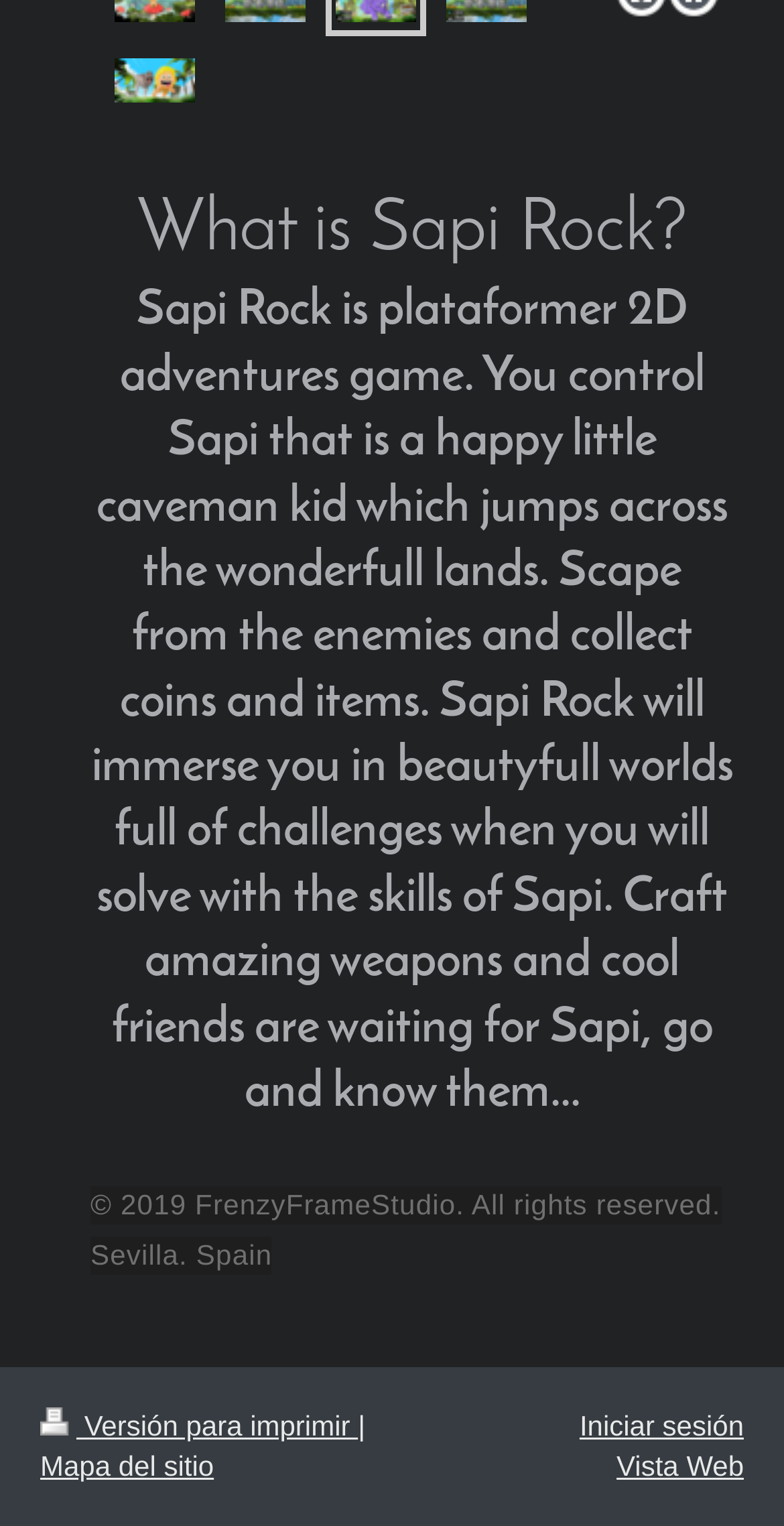What is the location of the company that developed the game?
Please use the image to provide a one-word or short phrase answer.

Sevilla, Spain